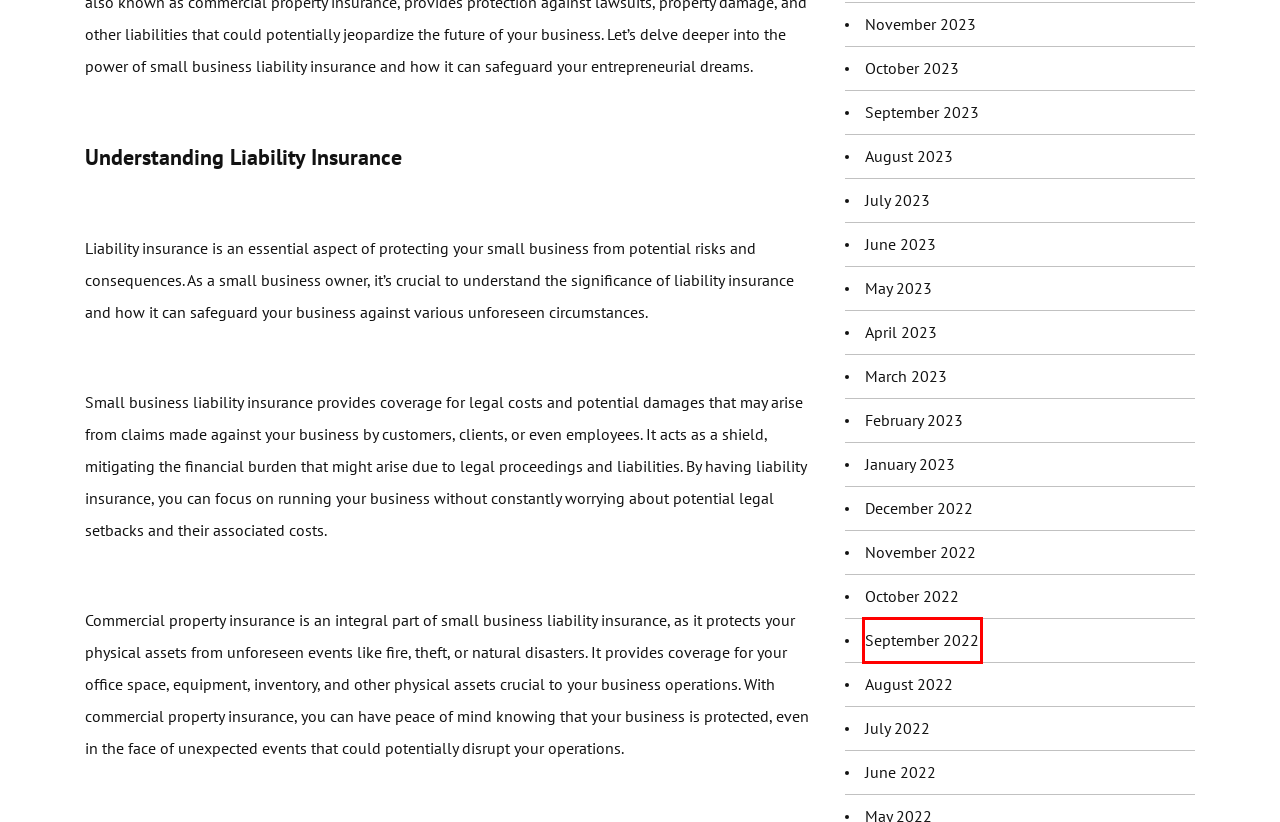Provided is a screenshot of a webpage with a red bounding box around an element. Select the most accurate webpage description for the page that appears after clicking the highlighted element. Here are the candidates:
A. June 2022 - promguides.com
B. October 2022 - promguides.com
C. July 2022 - promguides.com
D. December 2022 - promguides.com
E. August 2023 - promguides.com
F. June 2023 - promguides.com
G. September 2022 - promguides.com
H. August 2022 - promguides.com

G